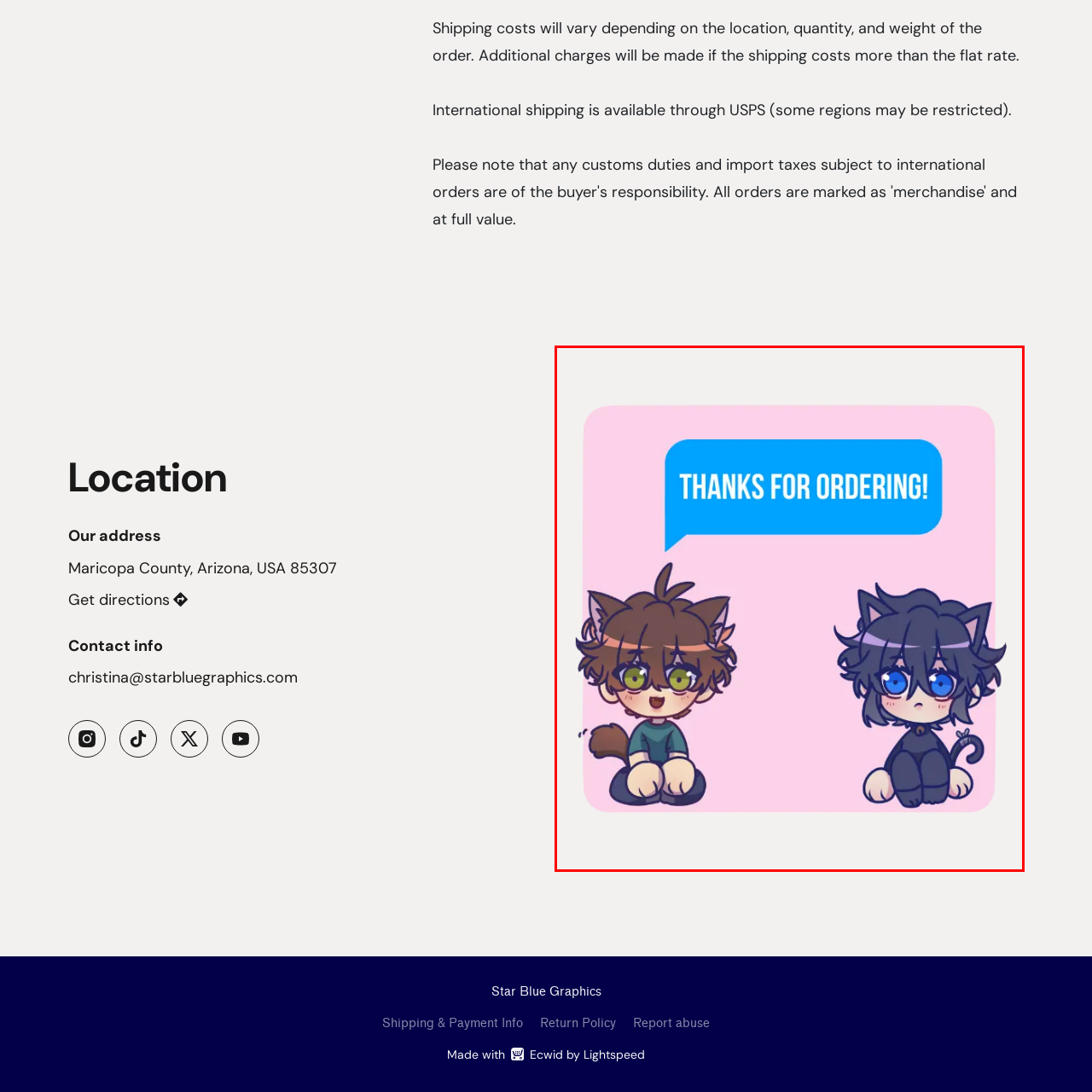What is written in the speech bubble?
Analyze the visual elements found in the red bounding box and provide a detailed answer to the question, using the information depicted in the image.

The bright blue speech bubble above the two characters contains the text 'THANKS FOR ORDERING!', which suggests that the illustration is used to express gratitude to customers for their orders.